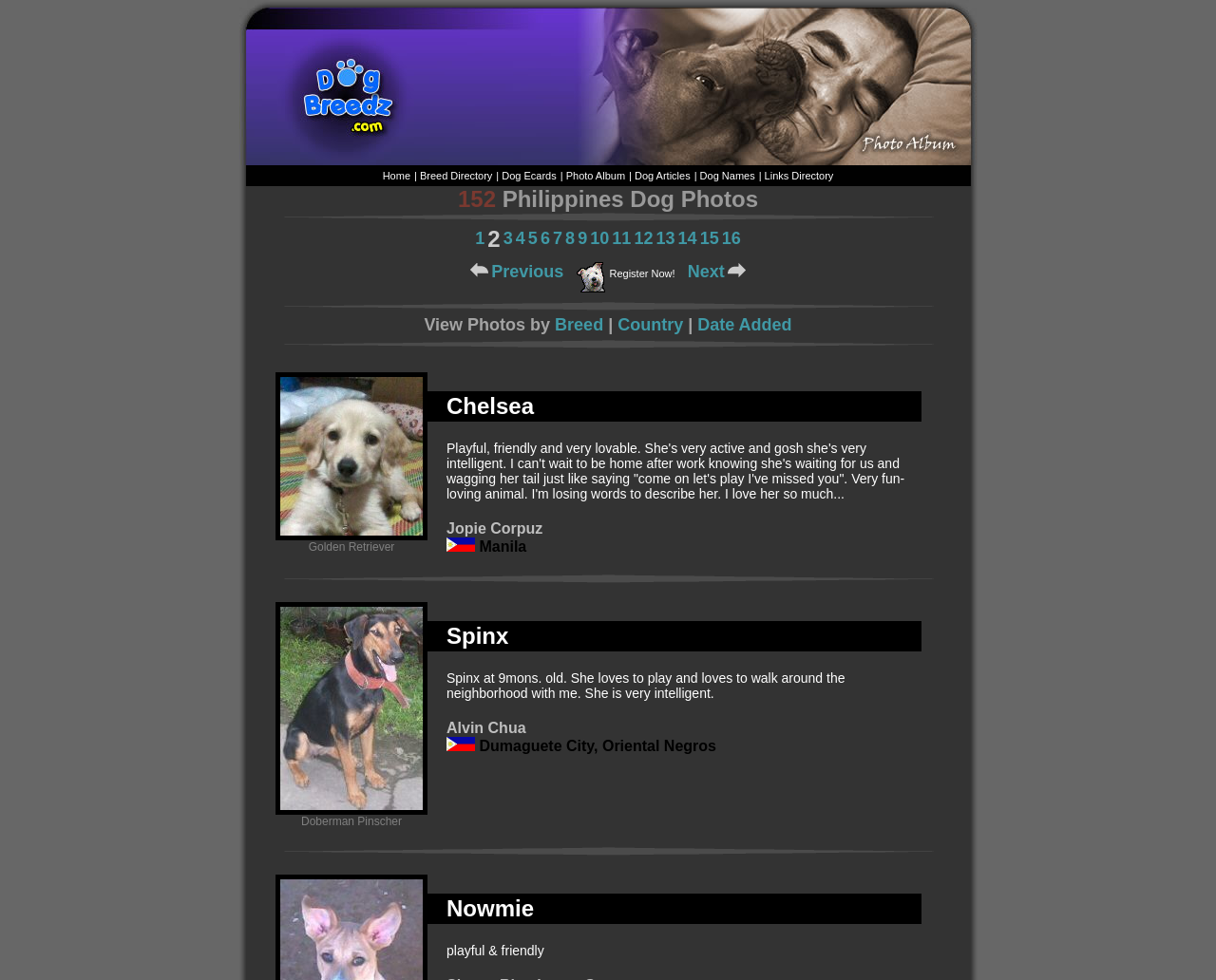Describe all visible elements and their arrangement on the webpage.

This webpage is about dog photos and stories from the Philippines. At the top, there is a navigation menu with links to "Home", "Breed Directory", "Dog Ecards", "Photo Album", "Dog Articles", "Dog Names", and "Links Directory". Below the menu, there is a title "Philippines Dog Photos" and a number "152" indicating the number of photos.

The main content of the page is a photo gallery with 15 pages, as indicated by the links "1" to "15" at the top. Each page has a set of dog photos with their corresponding stories and information. The photos are arranged in a grid layout, with two columns and multiple rows.

On the left side of the page, there are two images of a dog named Chelsea, with a description of her personality and a photo caption. Below the images, there is a text block describing Chelsea's characteristics, written by her owner Jopie Corpuz from Manila.

On the right side of the page, there are two images of a dog named Spinx, with a description of her personality and a photo caption. Below the images, there is a text block describing Spinx's characteristics, written by her owner Alvin Chua from Dumaguete City, Oriental Negros.

At the bottom of the page, there are navigation links to "Previous" and "Next" pages, as well as an image and a link to "Register for Free!" and "Register Now!". There is also a dropdown menu to filter photos by breed, country, or date added.